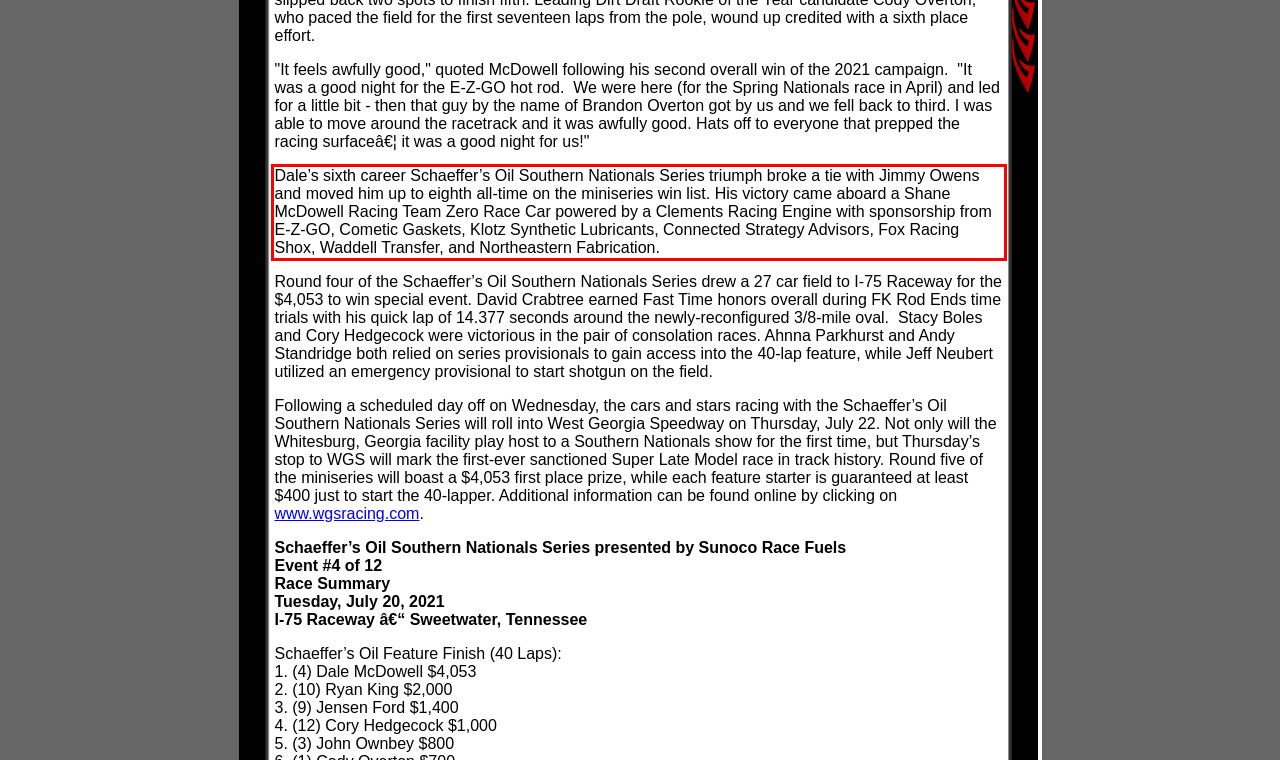You are provided with a screenshot of a webpage that includes a red bounding box. Extract and generate the text content found within the red bounding box.

Dale’s sixth career Schaeffer’s Oil Southern Nationals Series triumph broke a tie with Jimmy Owens and moved him up to eighth all-time on the miniseries win list. His victory came aboard a Shane McDowell Racing Team Zero Race Car powered by a Clements Racing Engine with sponsorship from E-Z-GO, Cometic Gaskets, Klotz Synthetic Lubricants, Connected Strategy Advisors, Fox Racing Shox, Waddell Transfer, and Northeastern Fabrication.